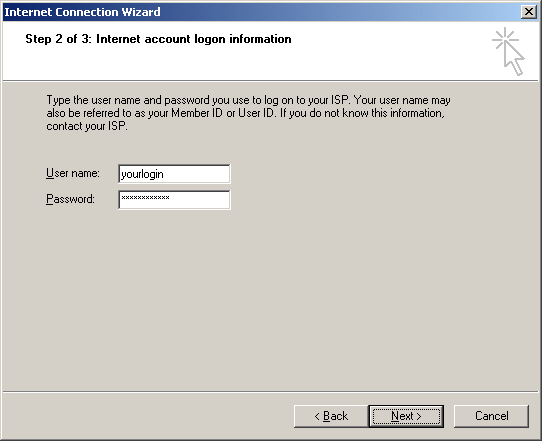Please respond to the question with a concise word or phrase:
What is the purpose of the asterisks in the password field?

To denote secure input